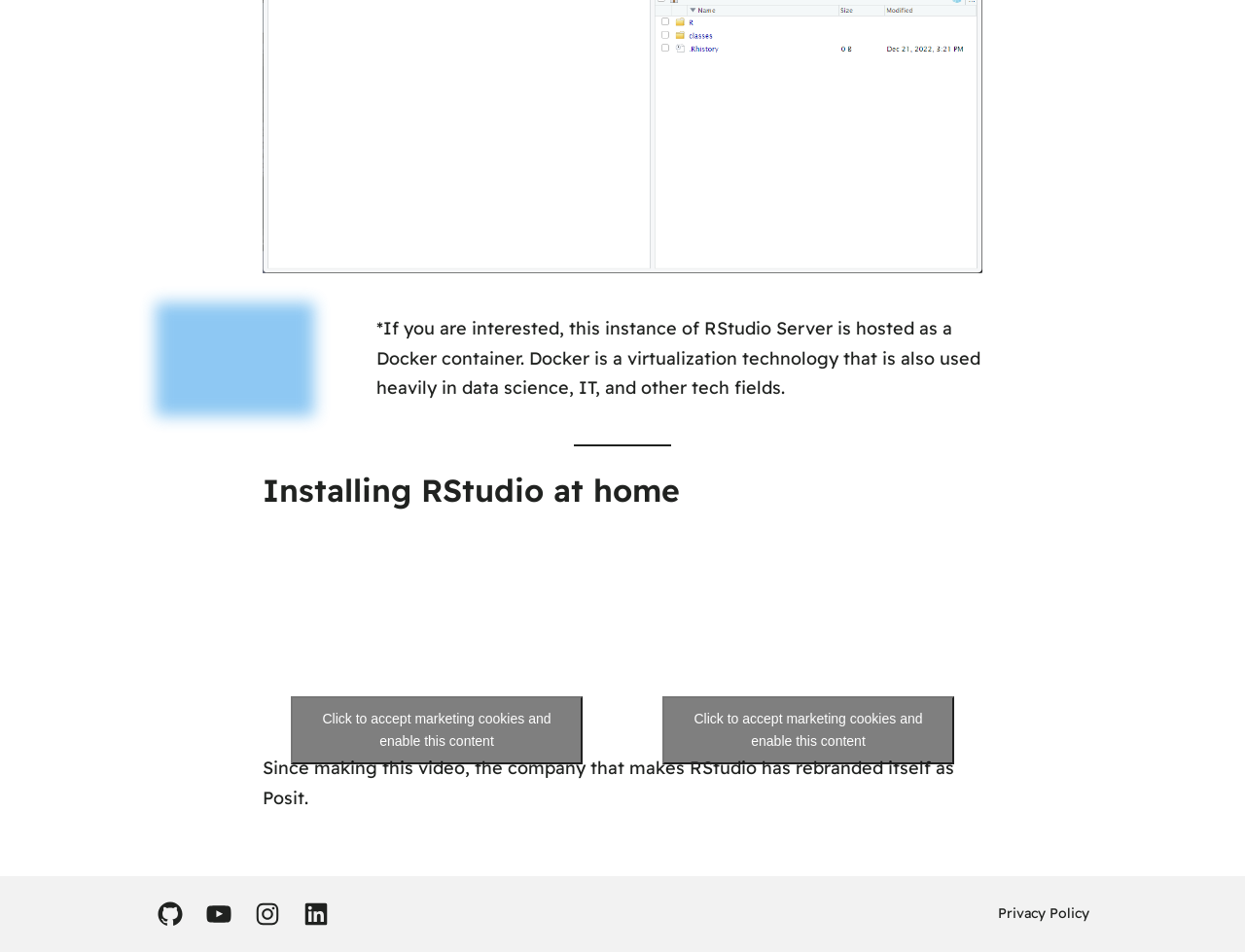Determine the bounding box coordinates for the clickable element required to fulfill the instruction: "Click GitHub link". Provide the coordinates as four float numbers between 0 and 1, i.e., [left, top, right, bottom].

[0.125, 0.945, 0.148, 0.975]